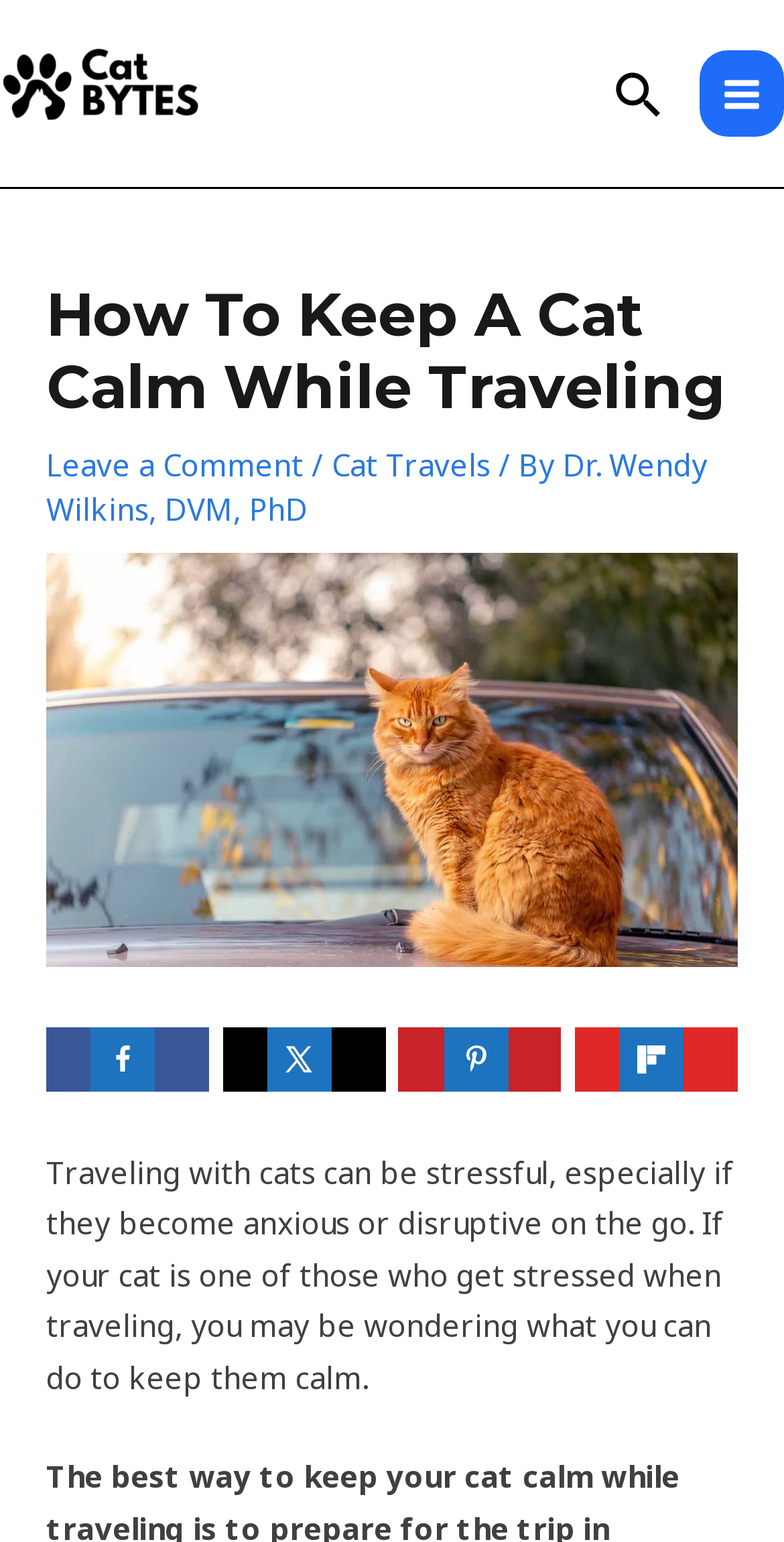Extract the main heading text from the webpage.

How To Keep A Cat Calm While Traveling